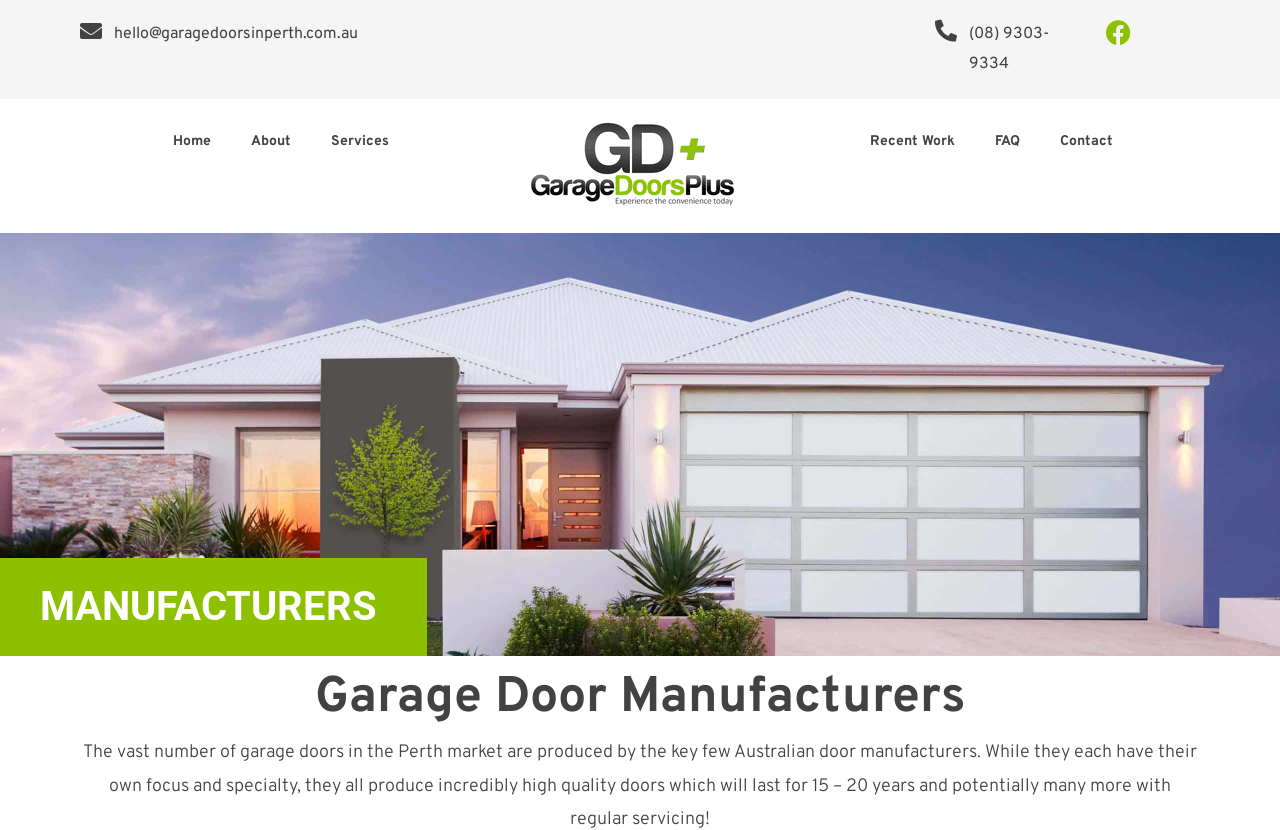Use a single word or phrase to answer the following:
How many headings are there?

2